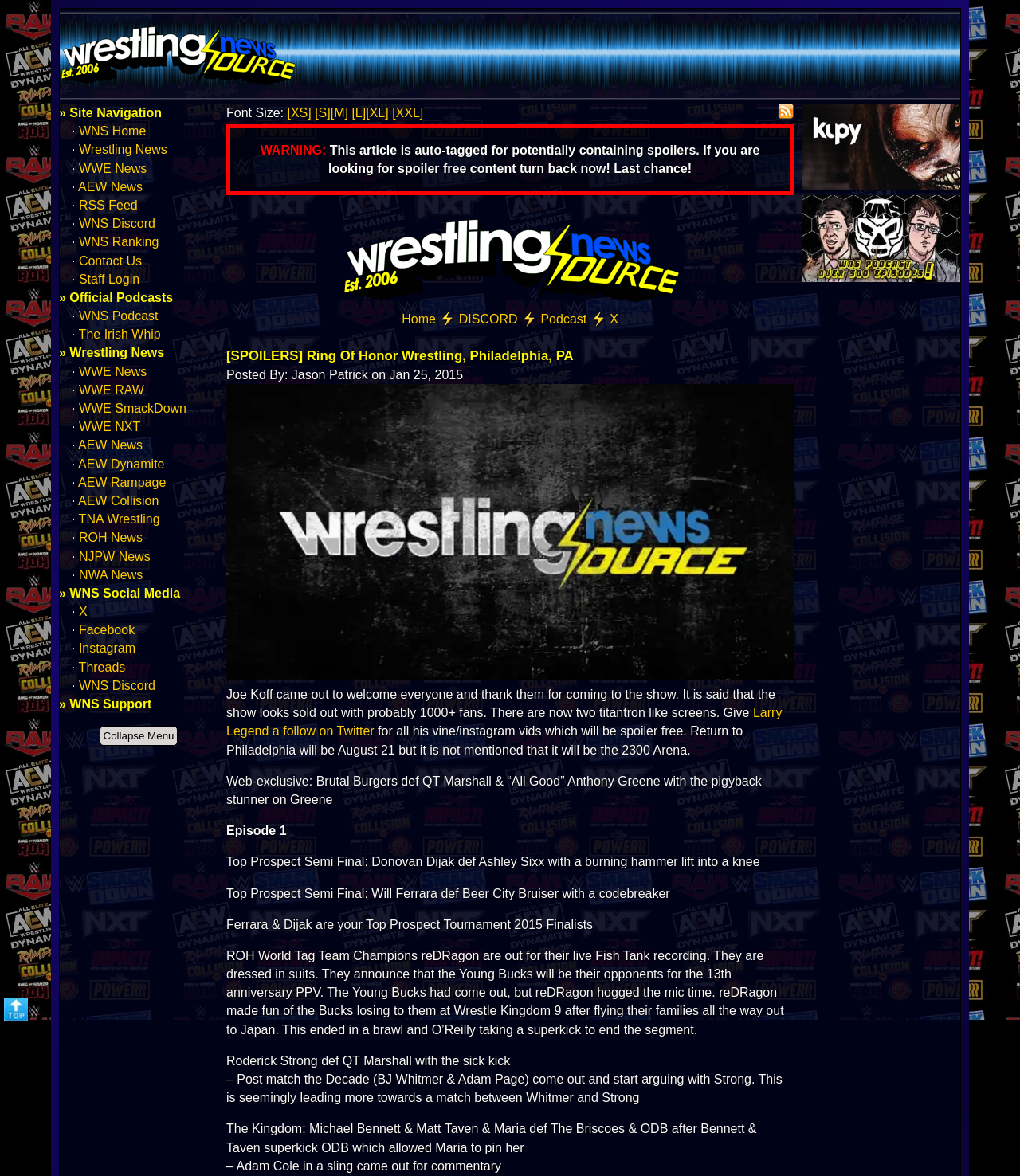Find the bounding box coordinates of the element to click in order to complete the given instruction: "Go to WNS Home."

[0.077, 0.106, 0.143, 0.117]